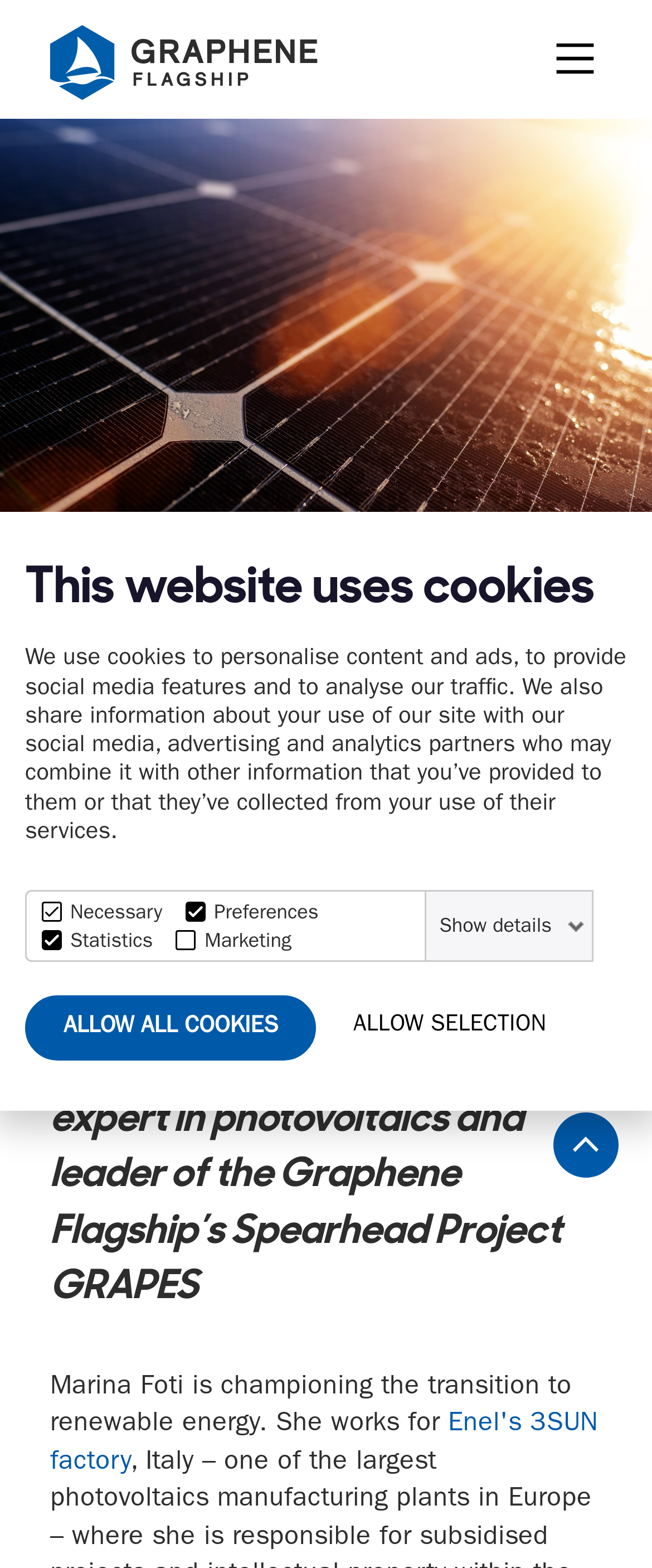Please locate the bounding box coordinates of the element that should be clicked to achieve the given instruction: "Click the Graphene Flagship logo".

[0.077, 0.016, 0.615, 0.07]